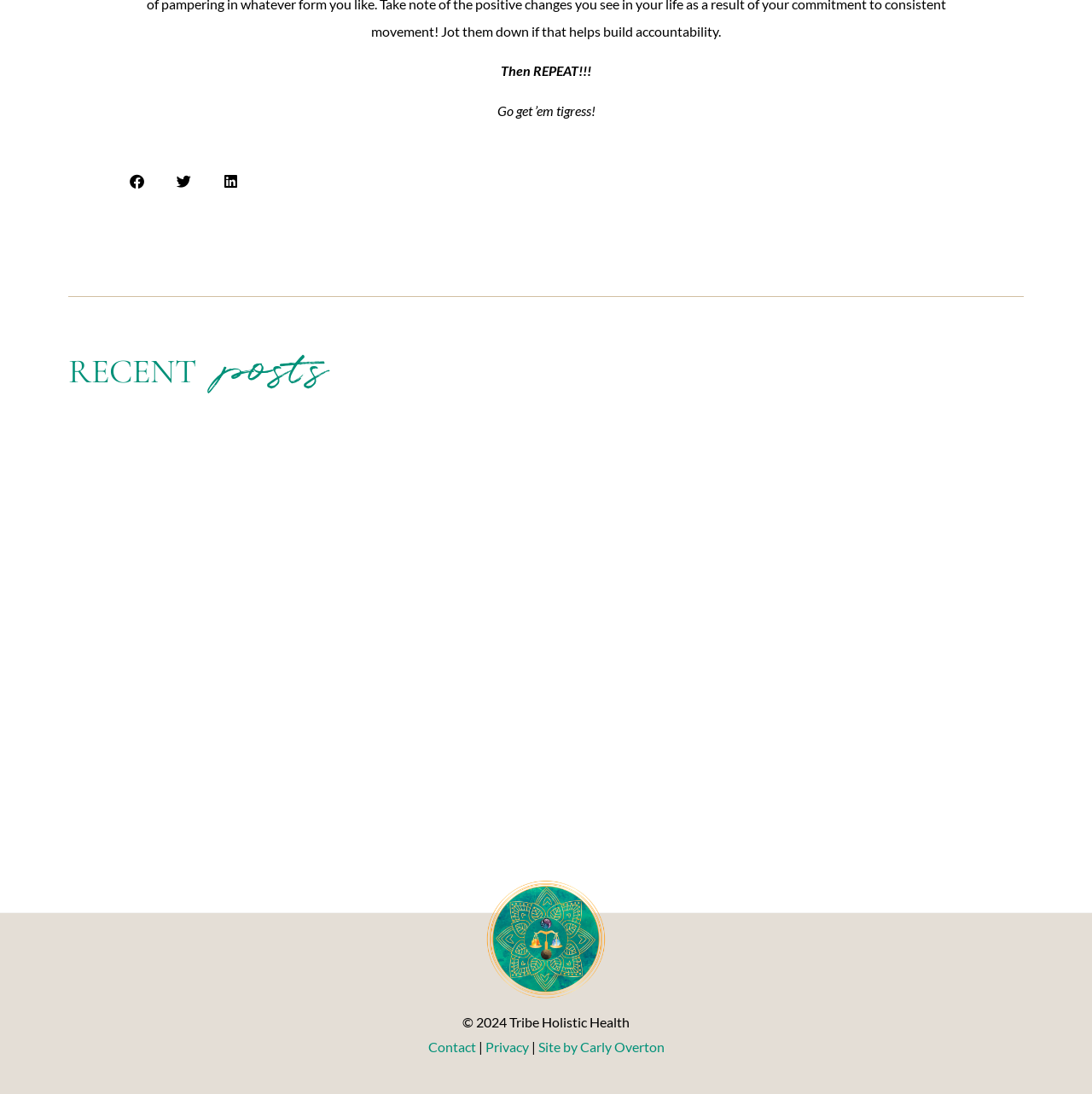How many links are there in the footer section?
Based on the visual details in the image, please answer the question thoroughly.

I examined the footer section of the webpage and found four links: 'Contact', 'Privacy', 'Site by Carly Overton', and an empty link. Therefore, there are 4 links in the footer section.